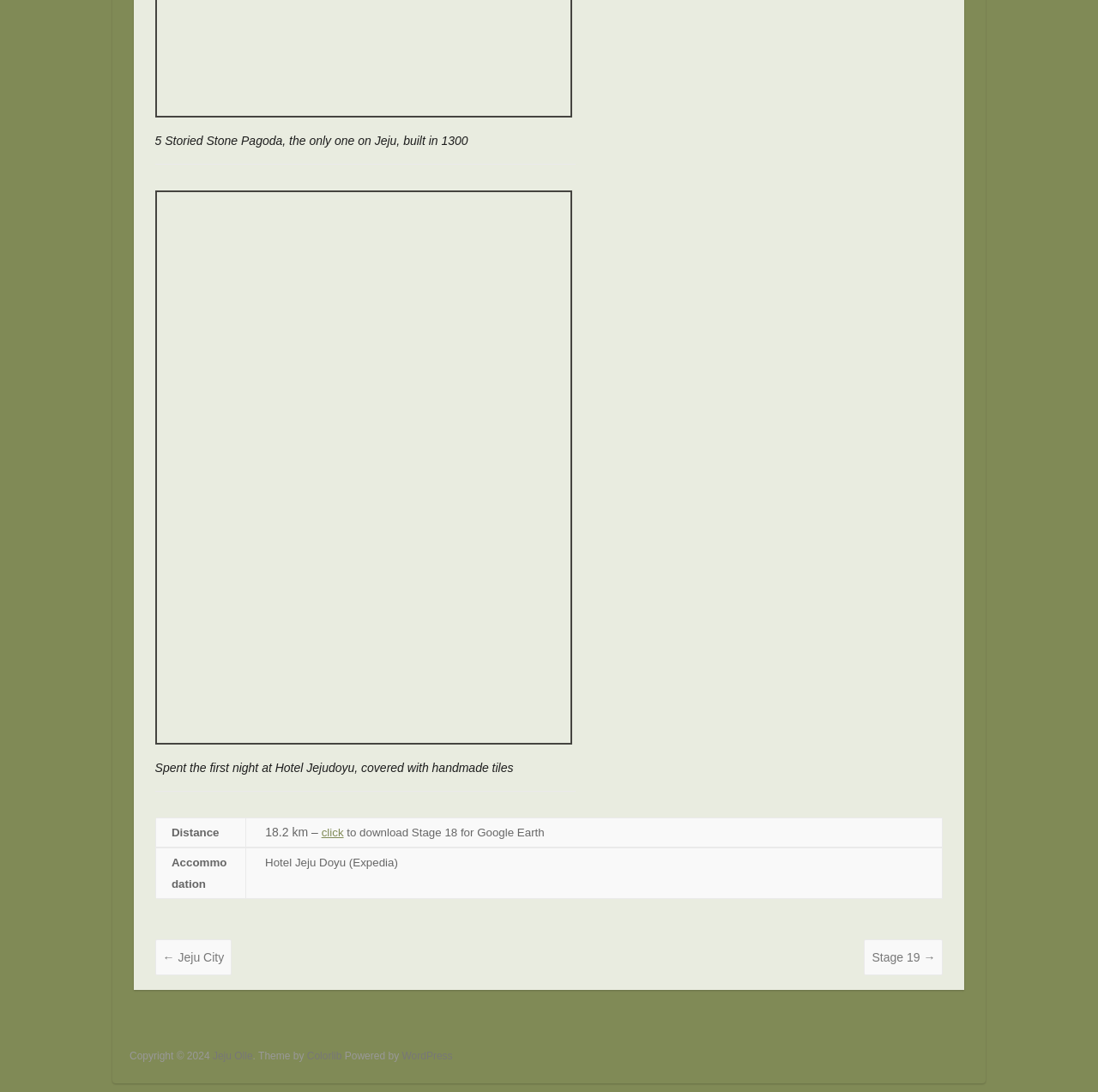What is the direction to go to Stage 19?
Using the image as a reference, answer the question in detail.

I found the answer by looking at the links at the bottom of the webpage, and I saw a link 'Stage 19 →' which indicates that Stage 19 is to the right.